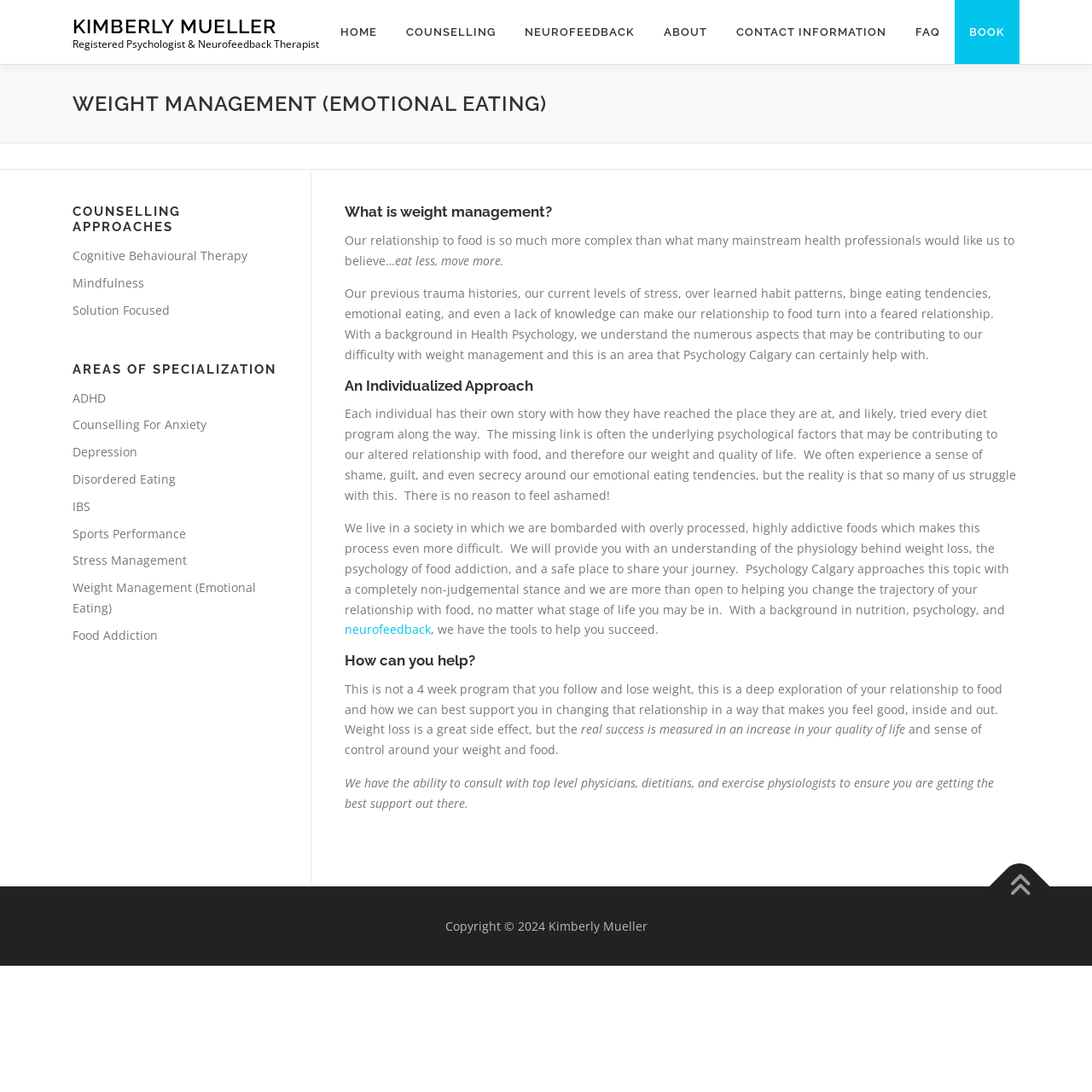Show the bounding box coordinates of the region that should be clicked to follow the instruction: "Book an appointment."

[0.874, 0.0, 0.934, 0.059]